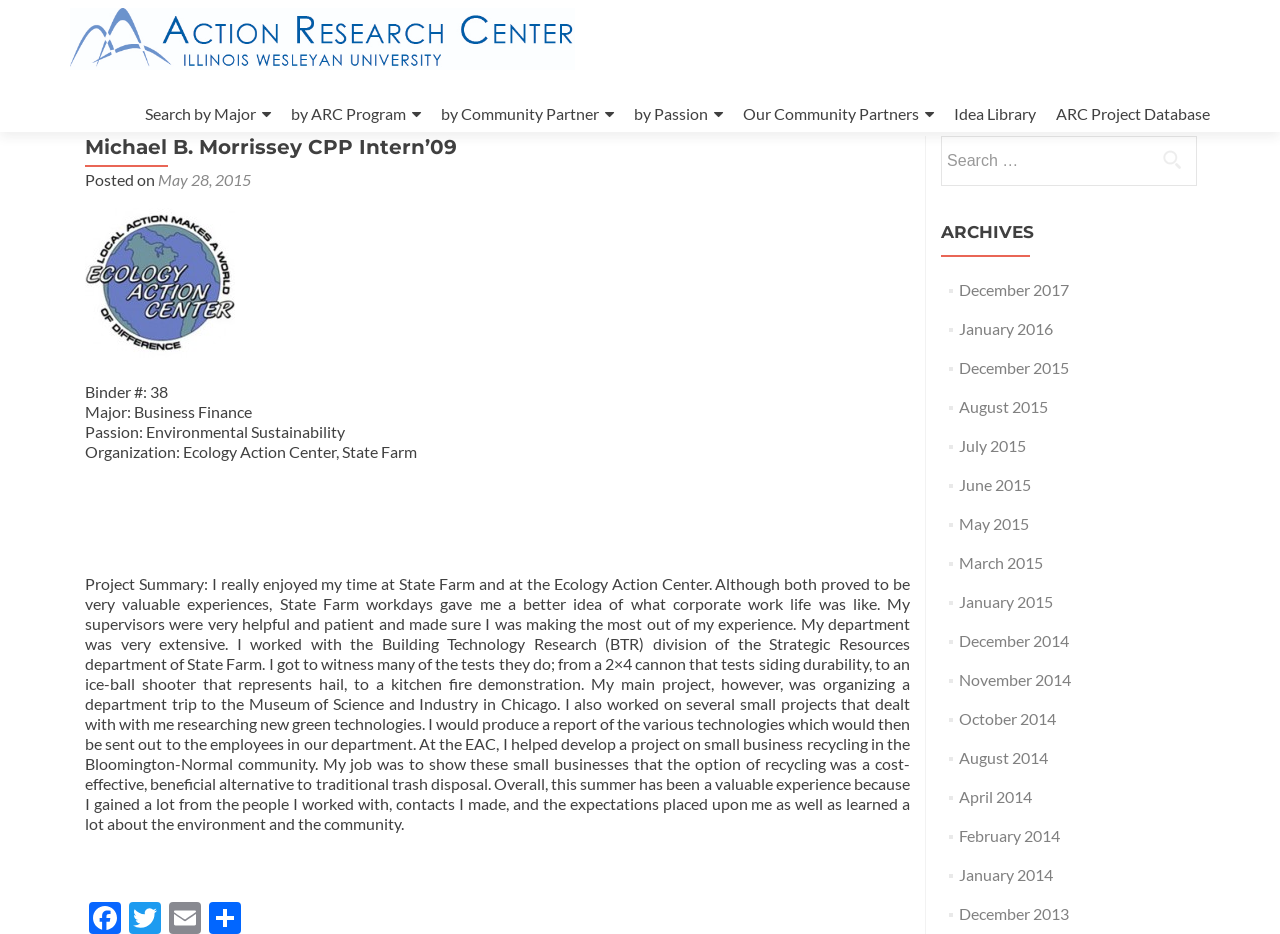Locate the bounding box coordinates of the element to click to perform the following action: 'View ARC Project Database'. The coordinates should be given as four float values between 0 and 1, in the form of [left, top, right, bottom].

[0.825, 0.103, 0.945, 0.14]